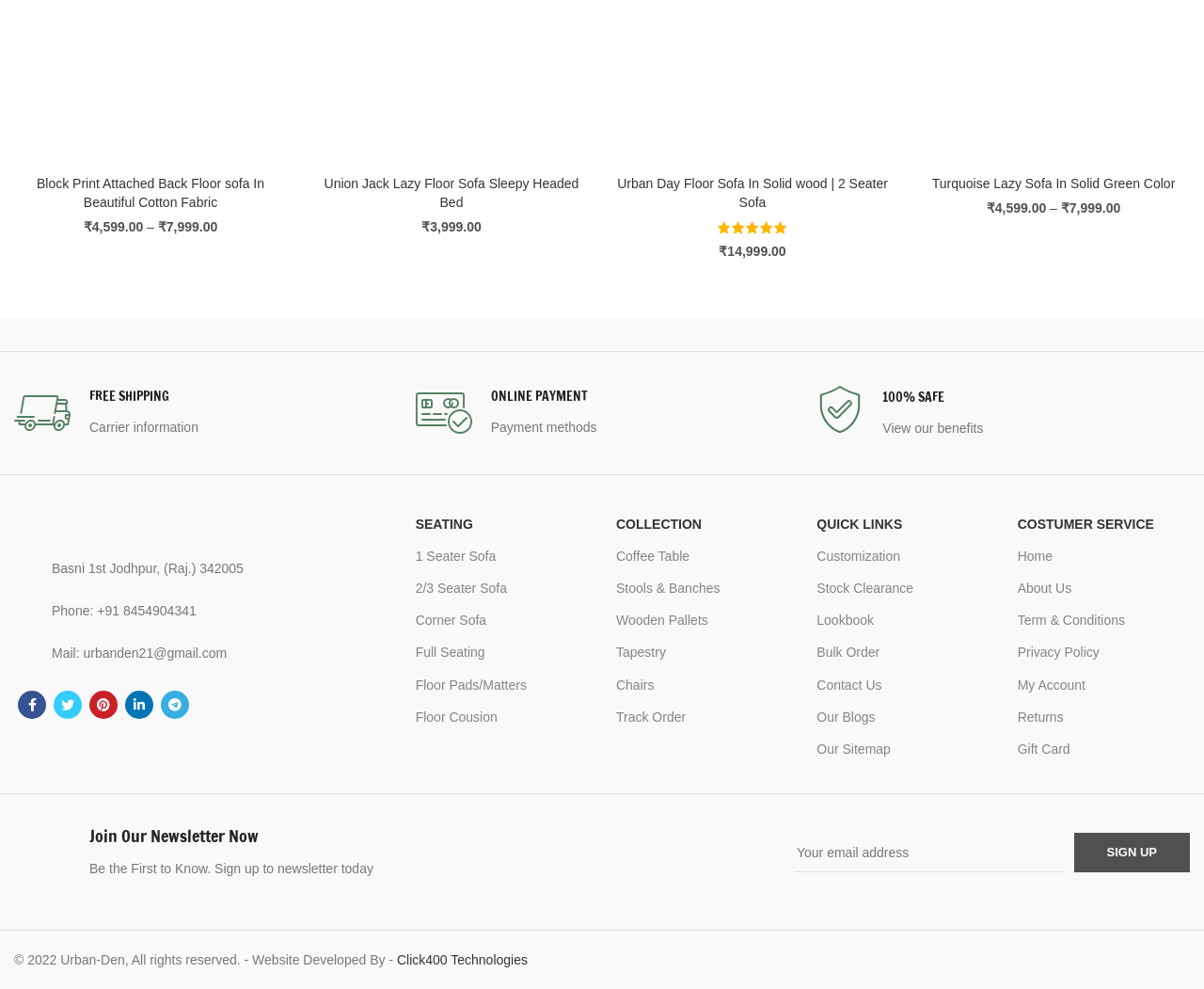What is the phone number of Urban-den?
Based on the image, answer the question with as much detail as possible.

I found the phone number of Urban-den by looking at the StaticText element with ID 773, which is located in the footer section of the webpage.